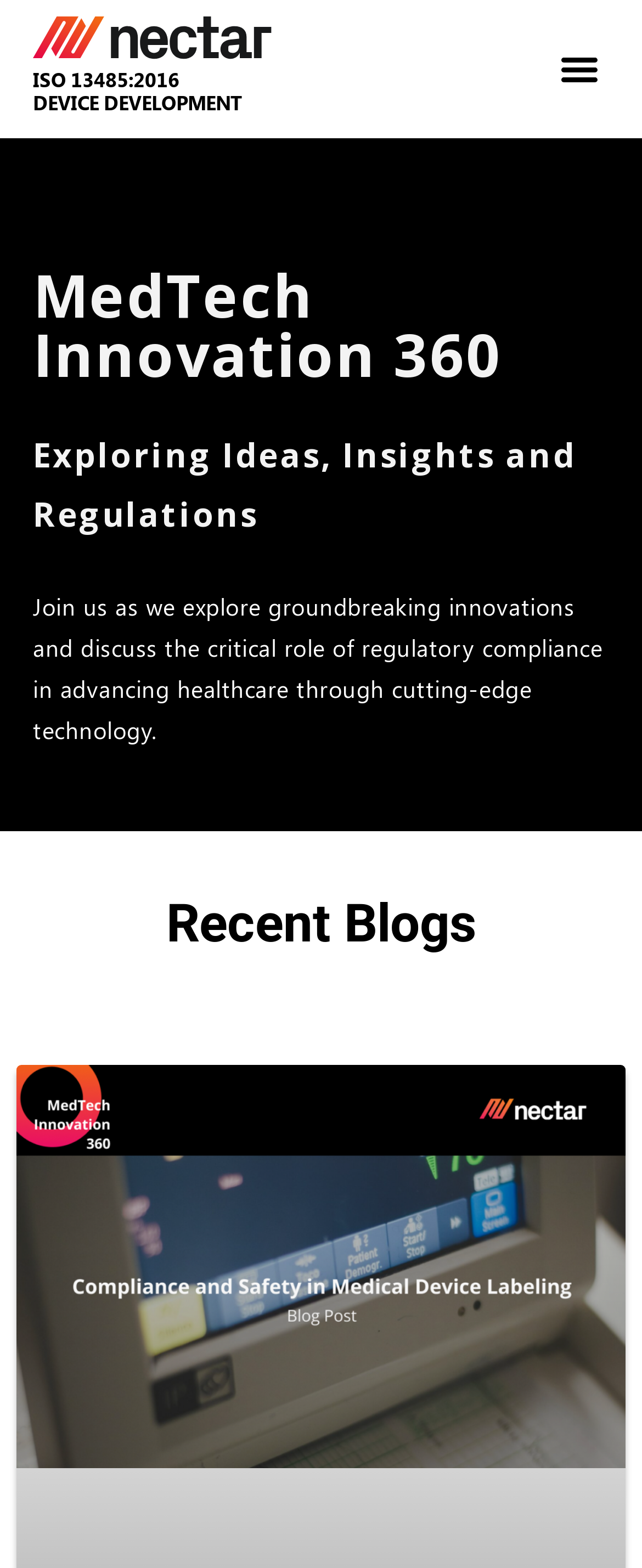What is the company name?
Please give a detailed and thorough answer to the question, covering all relevant points.

The company name is Nectar, which can be inferred from the site logo and the title 'Press - Nectar Product Development'.